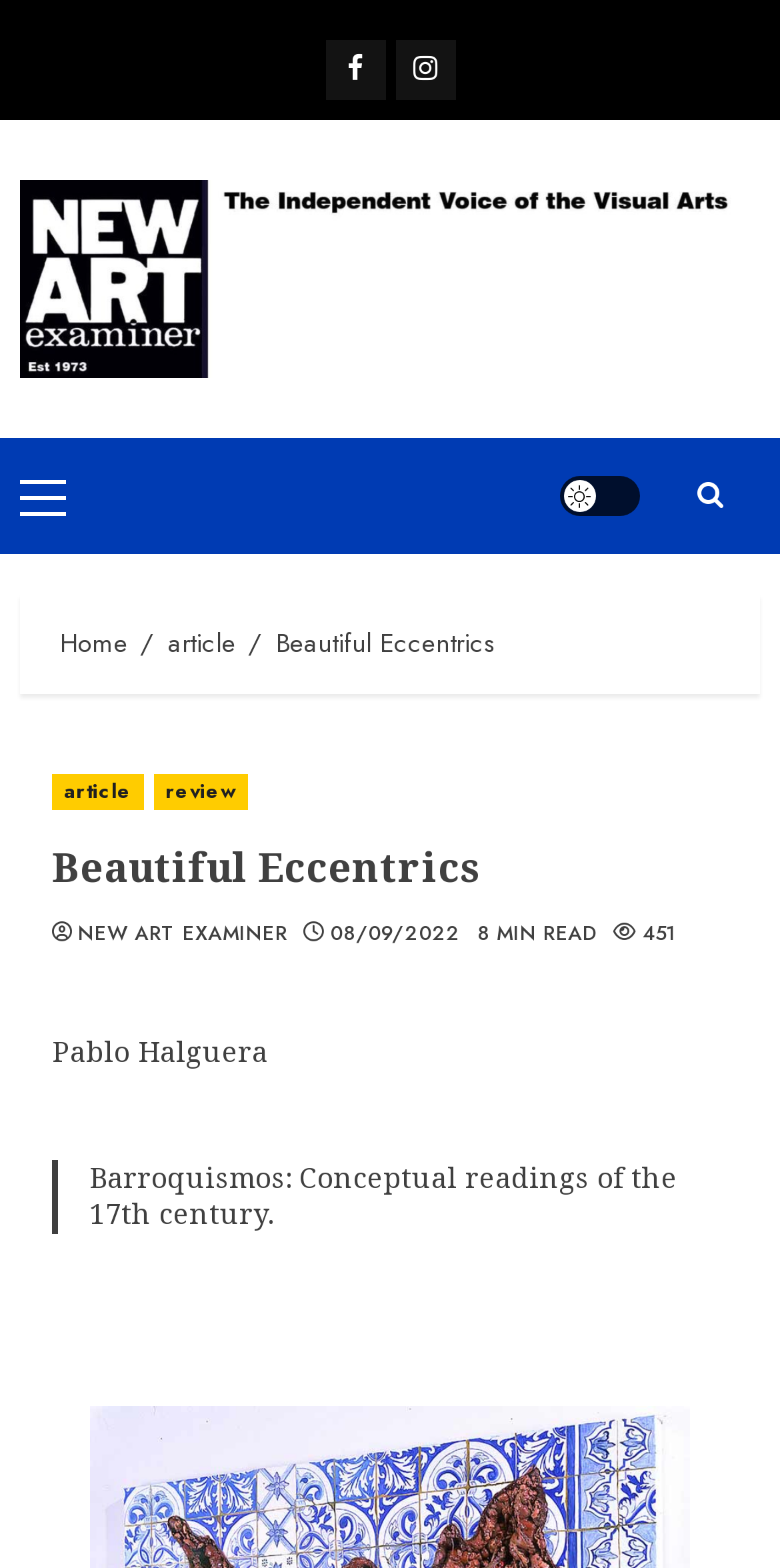For the element described, predict the bounding box coordinates as (top-left x, top-left y, bottom-right x, bottom-right y). All values should be between 0 and 1. Element description: Primary Menu

[0.026, 0.304, 0.085, 0.327]